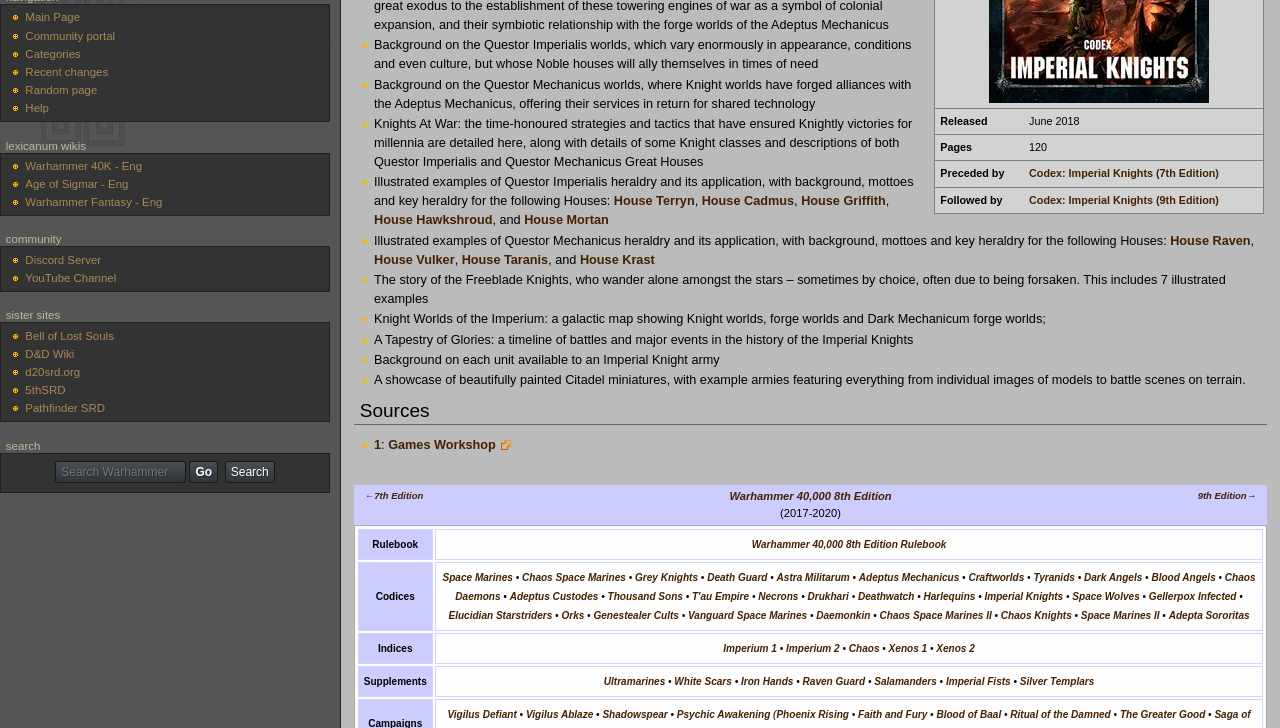Find and provide the bounding box coordinates for the UI element described with: "Space Wolves".

[0.838, 0.811, 0.89, 0.826]